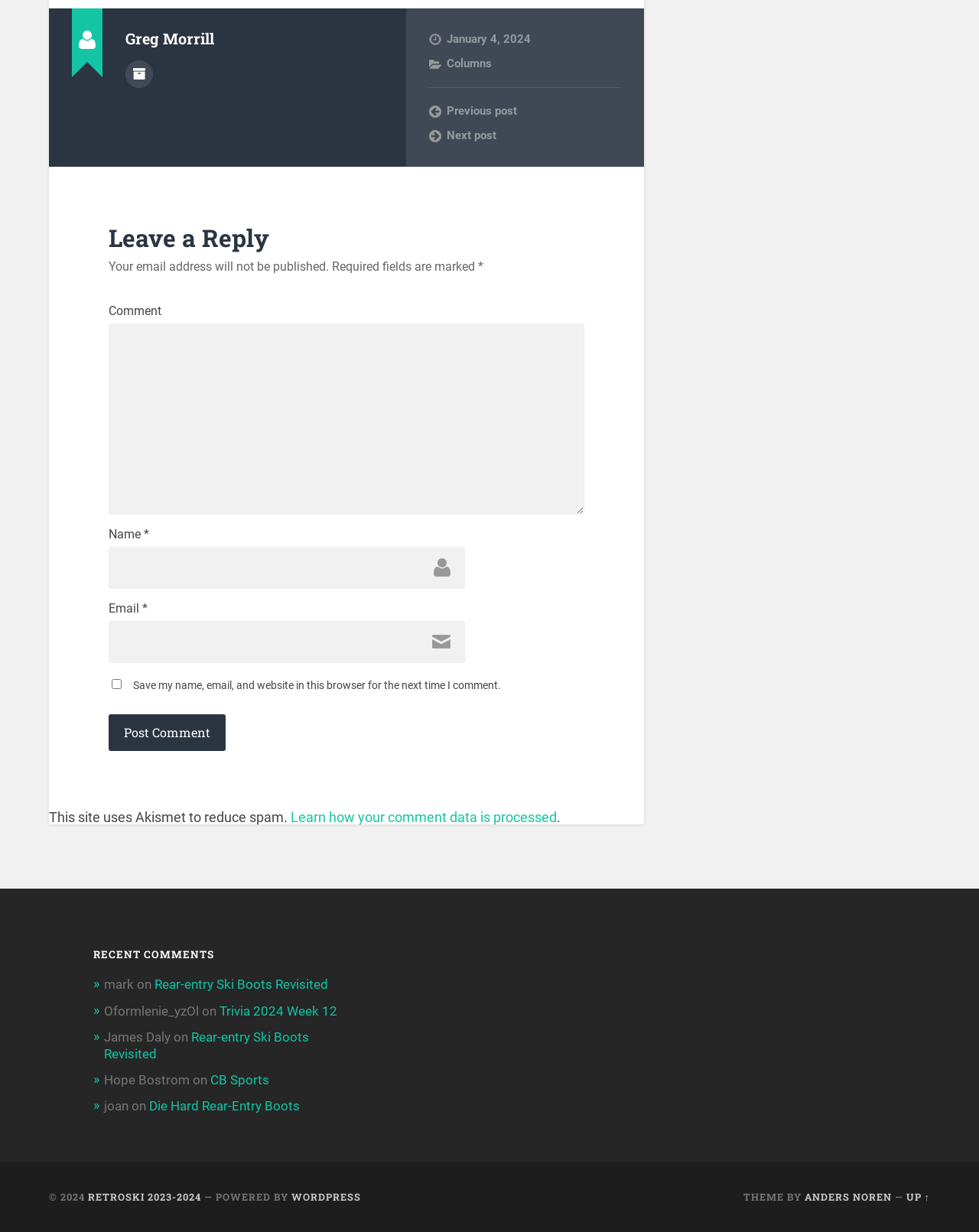Can you find the bounding box coordinates for the element to click on to achieve the instruction: "go to about page"?

None